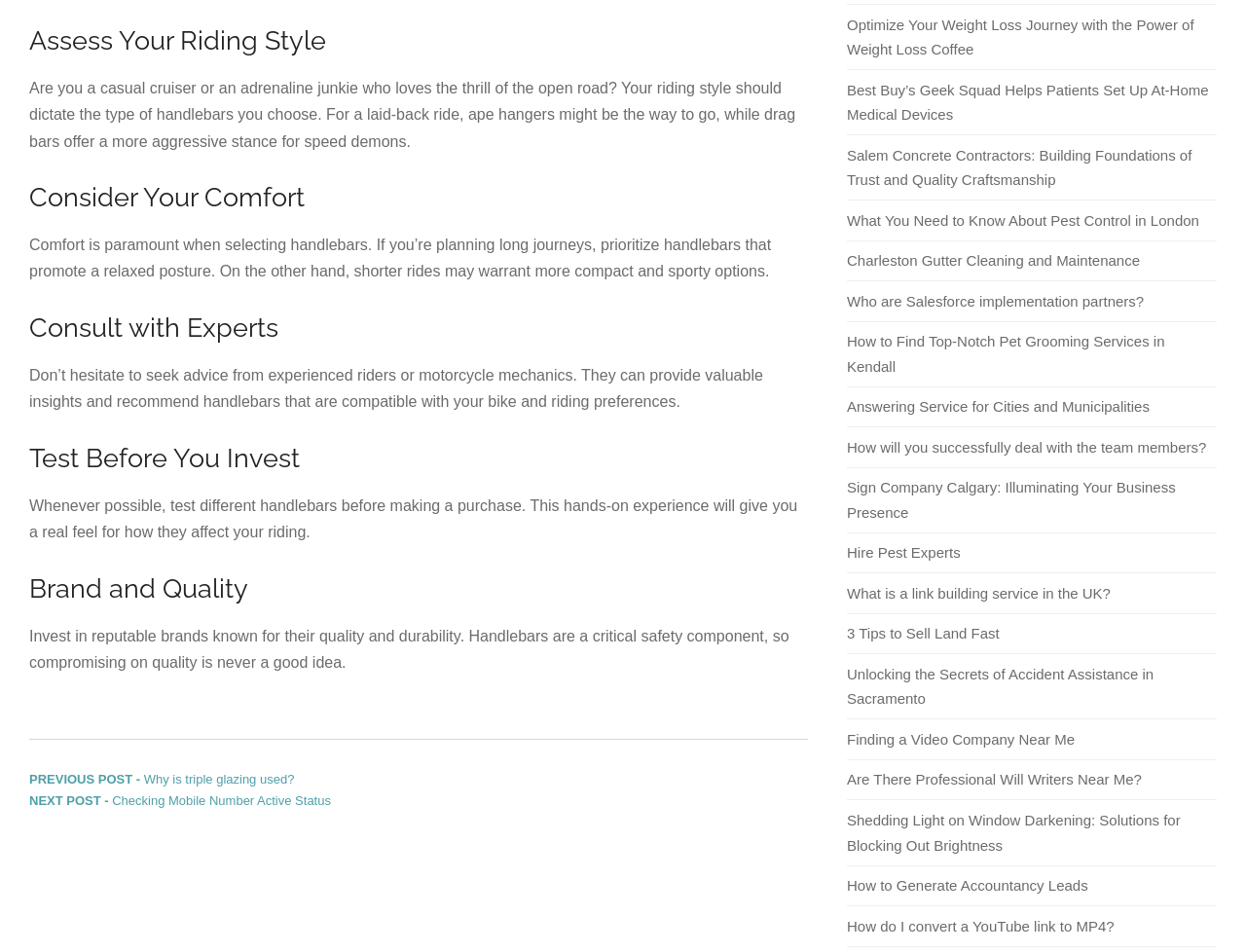What is a critical safety component of a motorcycle?
Please provide a detailed and comprehensive answer to the question.

The webpage emphasizes the importance of investing in reputable brands known for their quality and durability when it comes to handlebars, implying that handlebars are a critical safety component of a motorcycle.